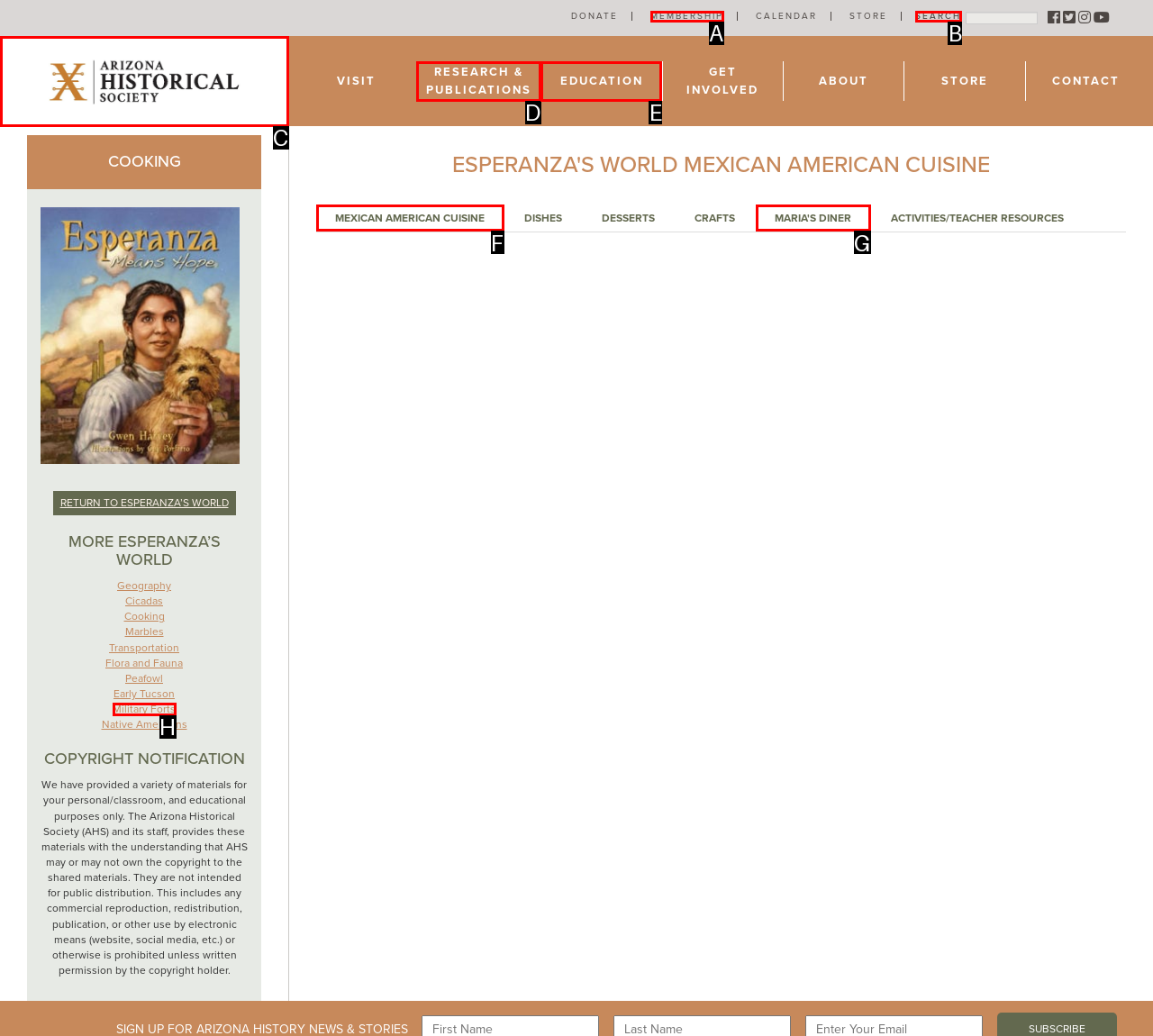Tell me which one HTML element I should click to complete the following task: Search for something Answer with the option's letter from the given choices directly.

B